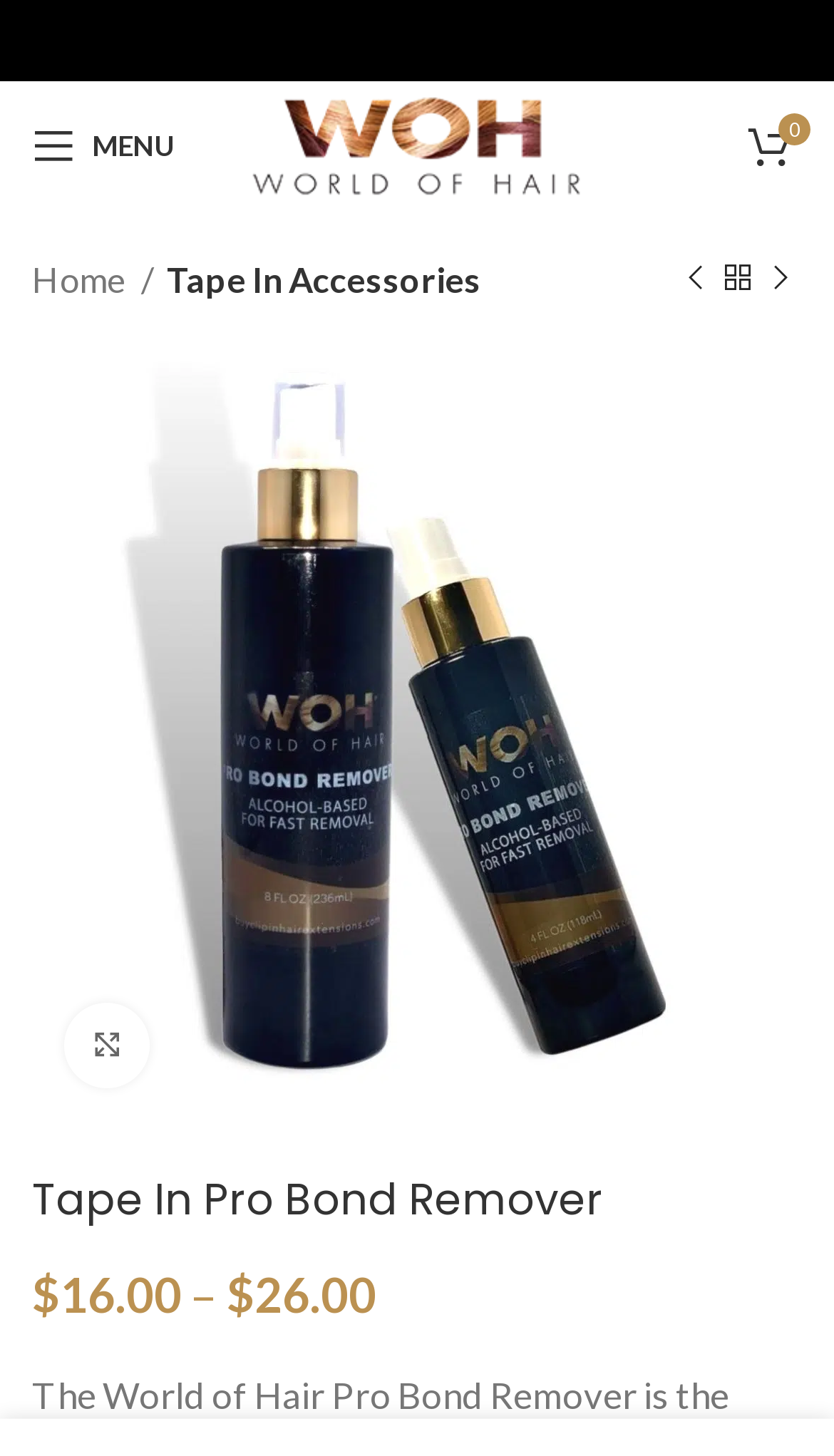Could you highlight the region that needs to be clicked to execute the instruction: "View previous product"?

[0.808, 0.178, 0.859, 0.207]